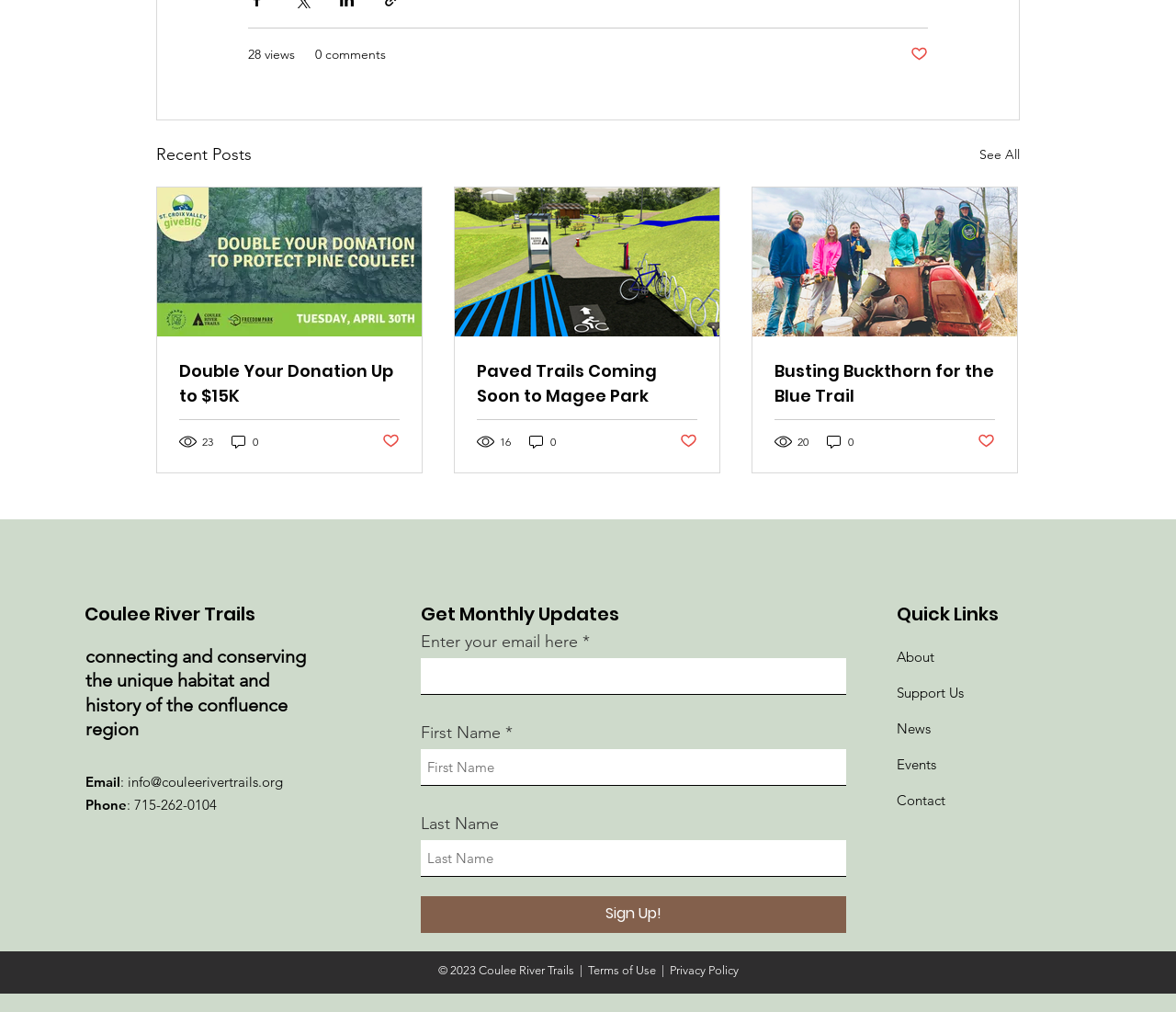Can you provide the bounding box coordinates for the element that should be clicked to implement the instruction: "Enter email address in the input field"?

[0.358, 0.65, 0.72, 0.686]